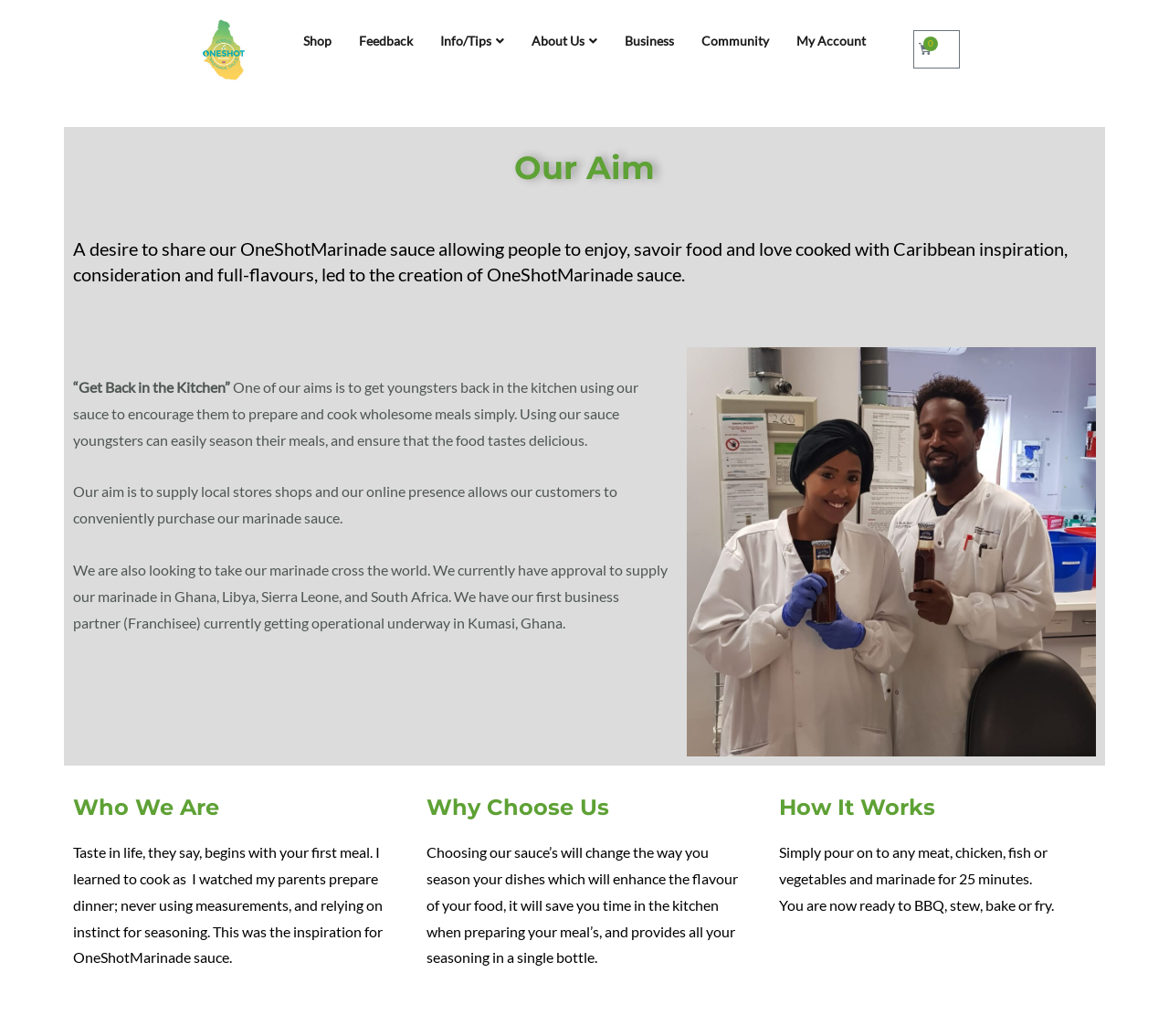Please identify the bounding box coordinates of the region to click in order to complete the given instruction: "Go to the Shop page". The coordinates should be four float numbers between 0 and 1, i.e., [left, top, right, bottom].

[0.248, 0.018, 0.295, 0.062]